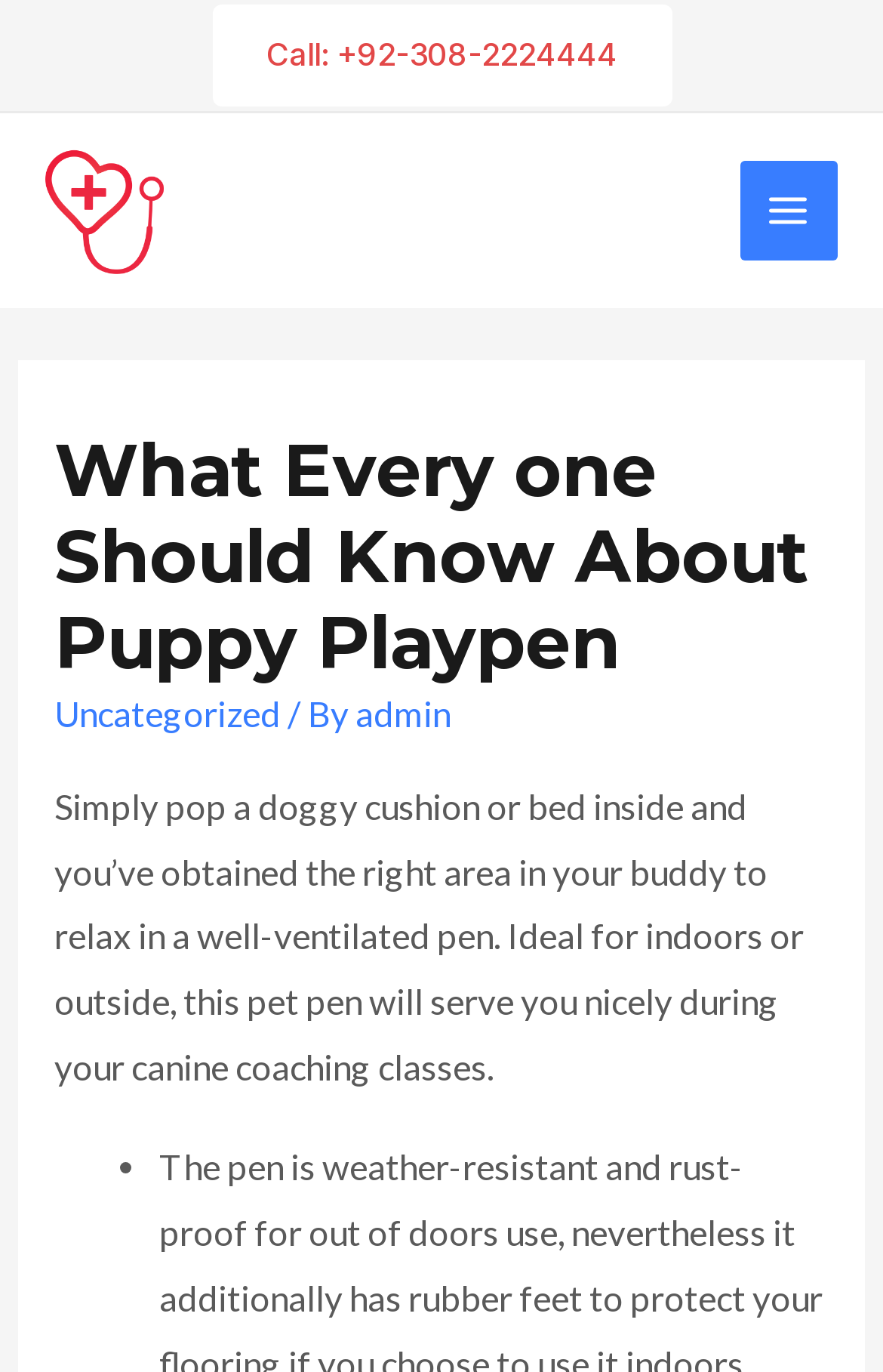What is the format of the text below the heading?
Answer the question in a detailed and comprehensive manner.

The text below the heading is formatted as a list, as indicated by the presence of a list marker element with the text '•'.